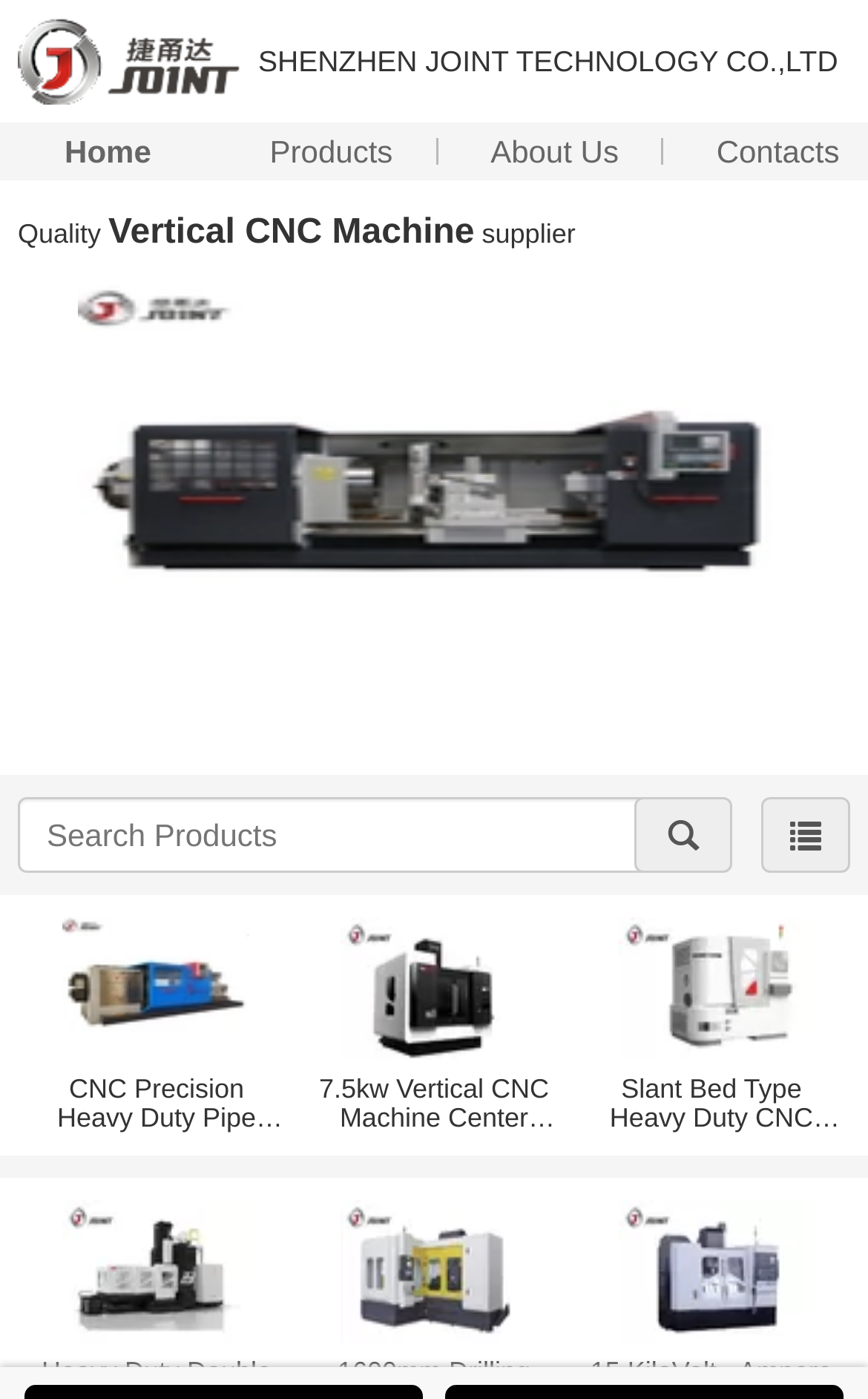From the details in the image, provide a thorough response to the question: What is the company name mentioned on this webpage?

The company name is mentioned at the top of the webpage, both as a link and as an image. This suggests that the webpage is owned or operated by SHENZHEN JOINT TECHNOLOGY CO.,LTD, a company that supplies CNC machines.